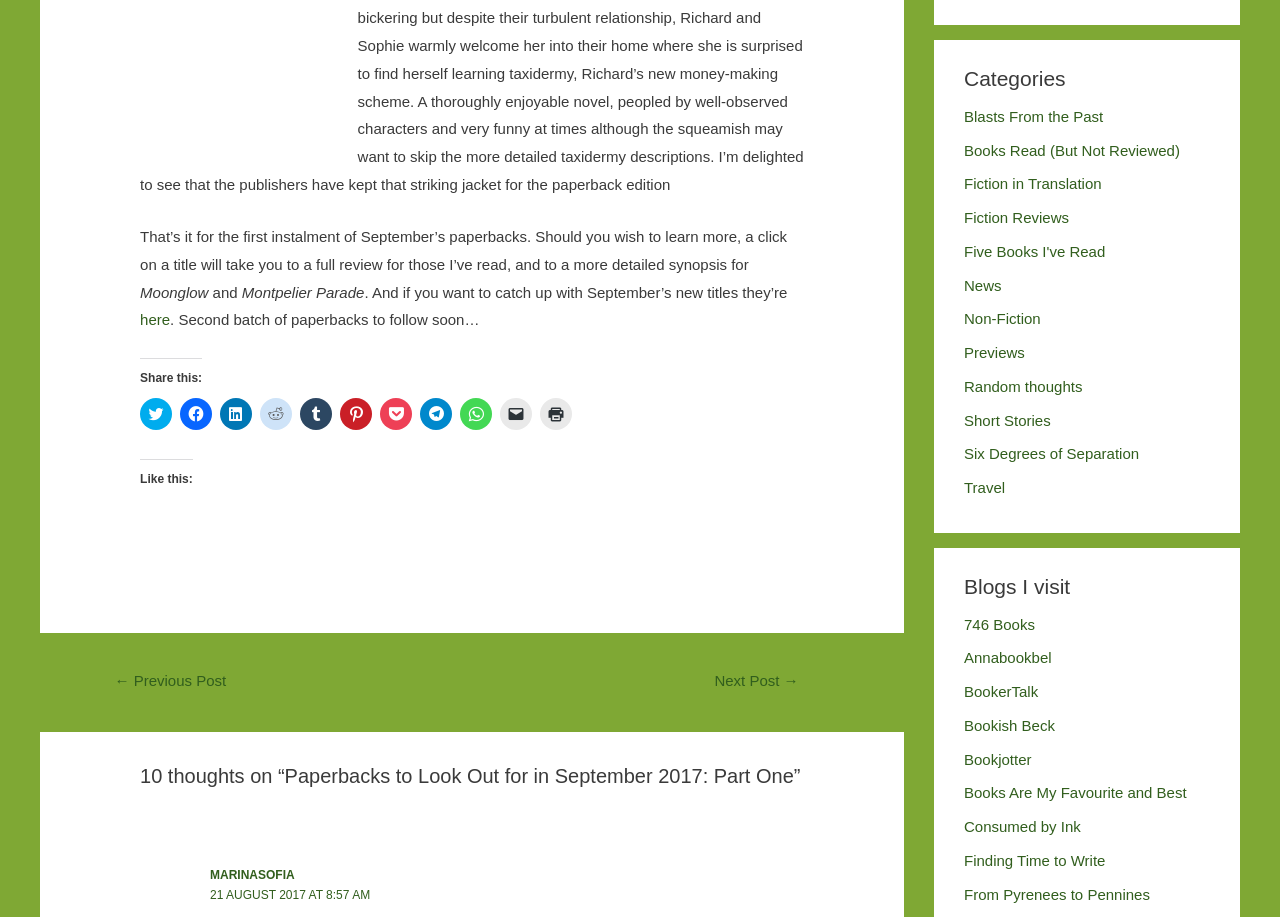Identify the bounding box coordinates for the UI element described as: "Consumed by Ink". The coordinates should be provided as four floats between 0 and 1: [left, top, right, bottom].

[0.753, 0.892, 0.844, 0.911]